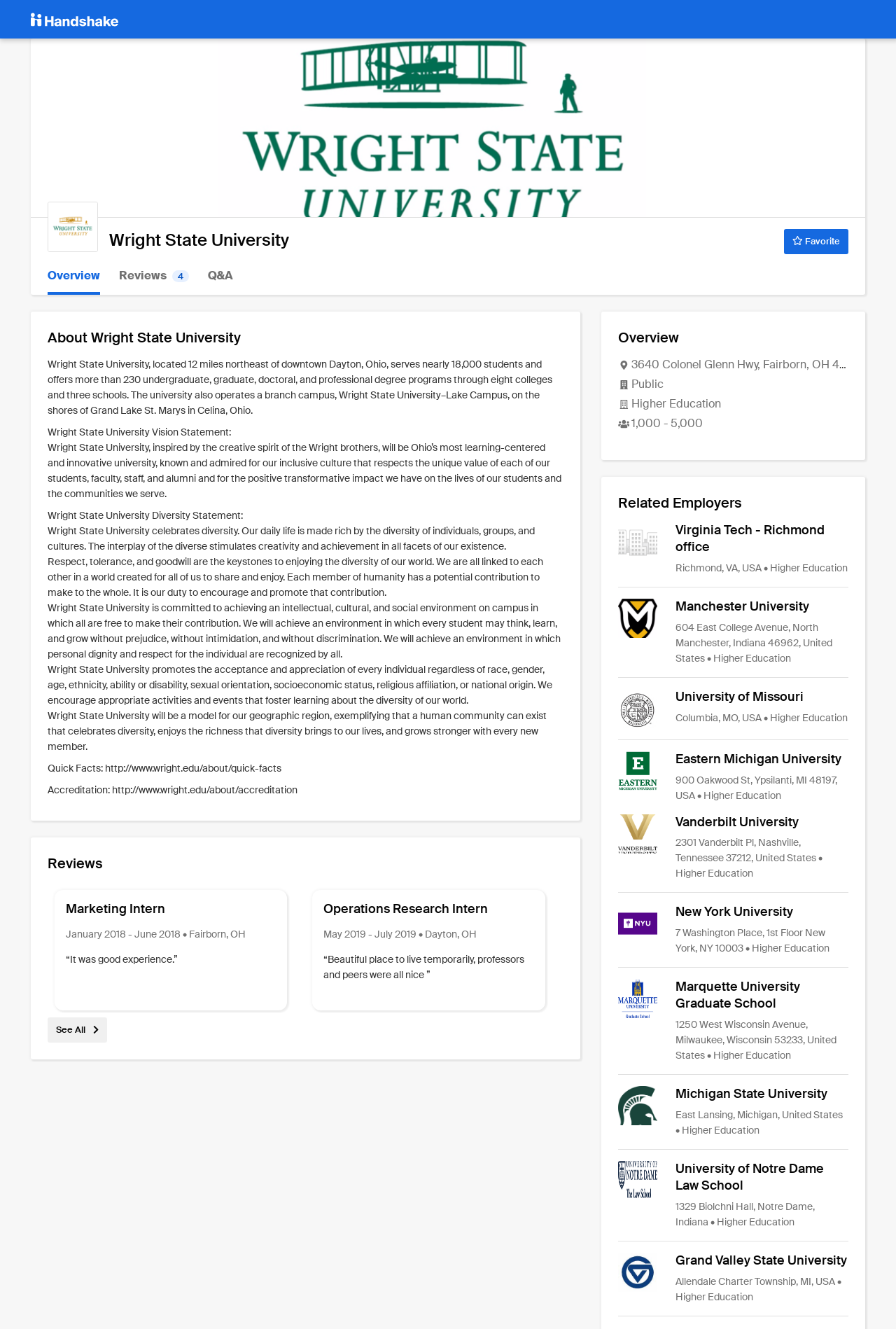Please specify the bounding box coordinates of the clickable region necessary for completing the following instruction: "Click on the 'Overview' link". The coordinates must consist of four float numbers between 0 and 1, i.e., [left, top, right, bottom].

[0.053, 0.193, 0.112, 0.222]